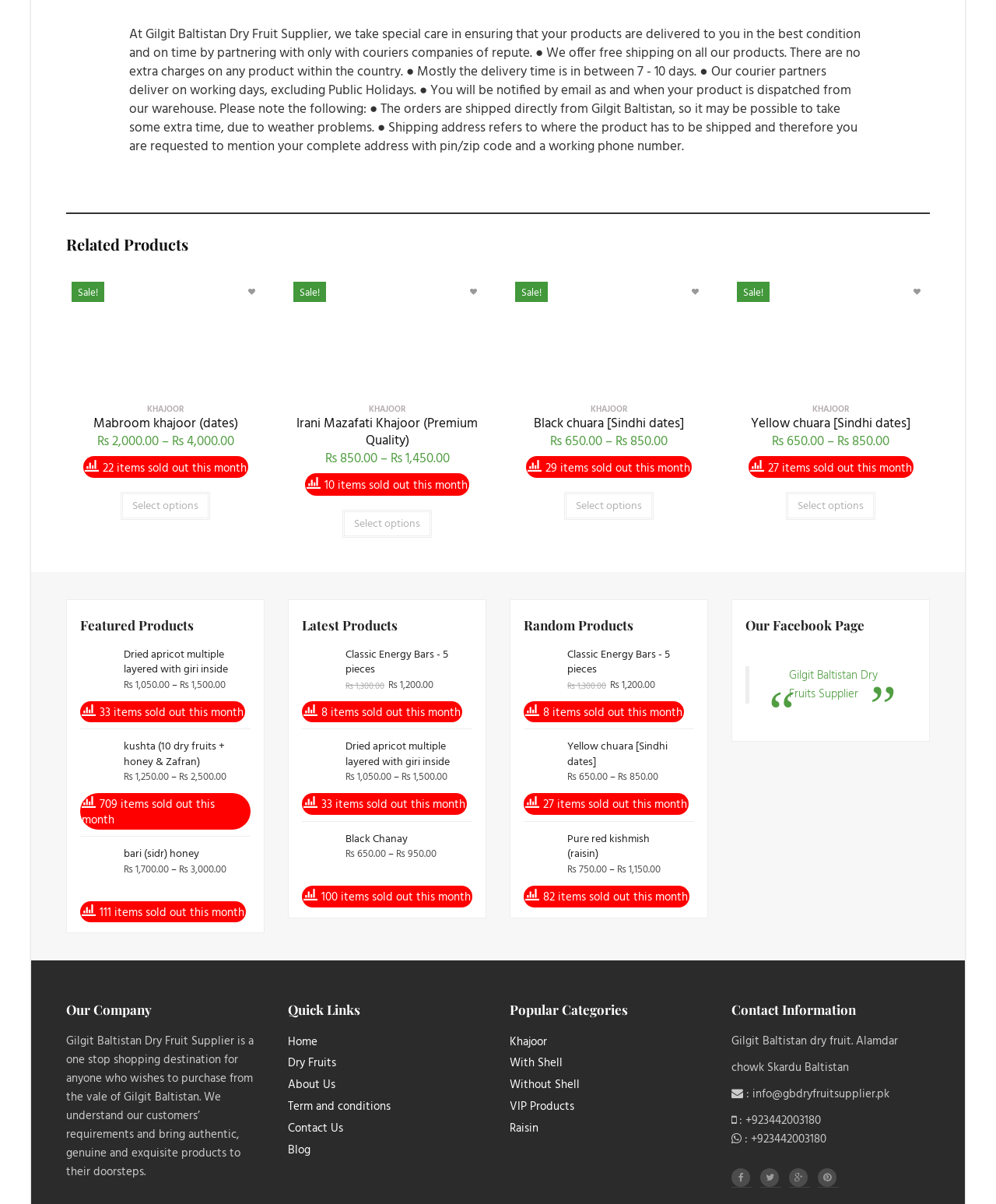Answer the question using only one word or a concise phrase: What is the original price of Classic Energy Bars?

₨1,300.00